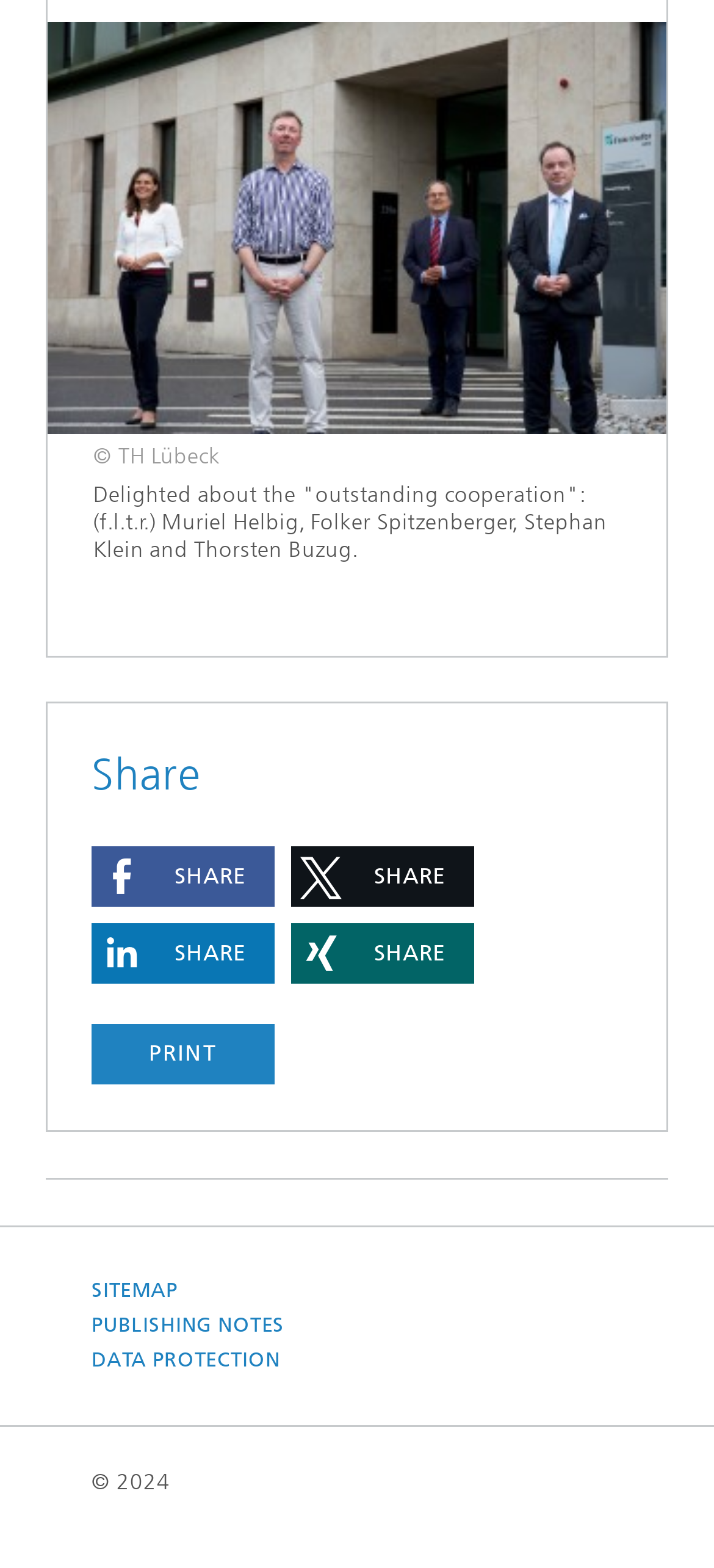Use the information in the screenshot to answer the question comprehensively: What is the copyright year?

The copyright year can be found at the bottom of the webpage, where it says '© 2024'.